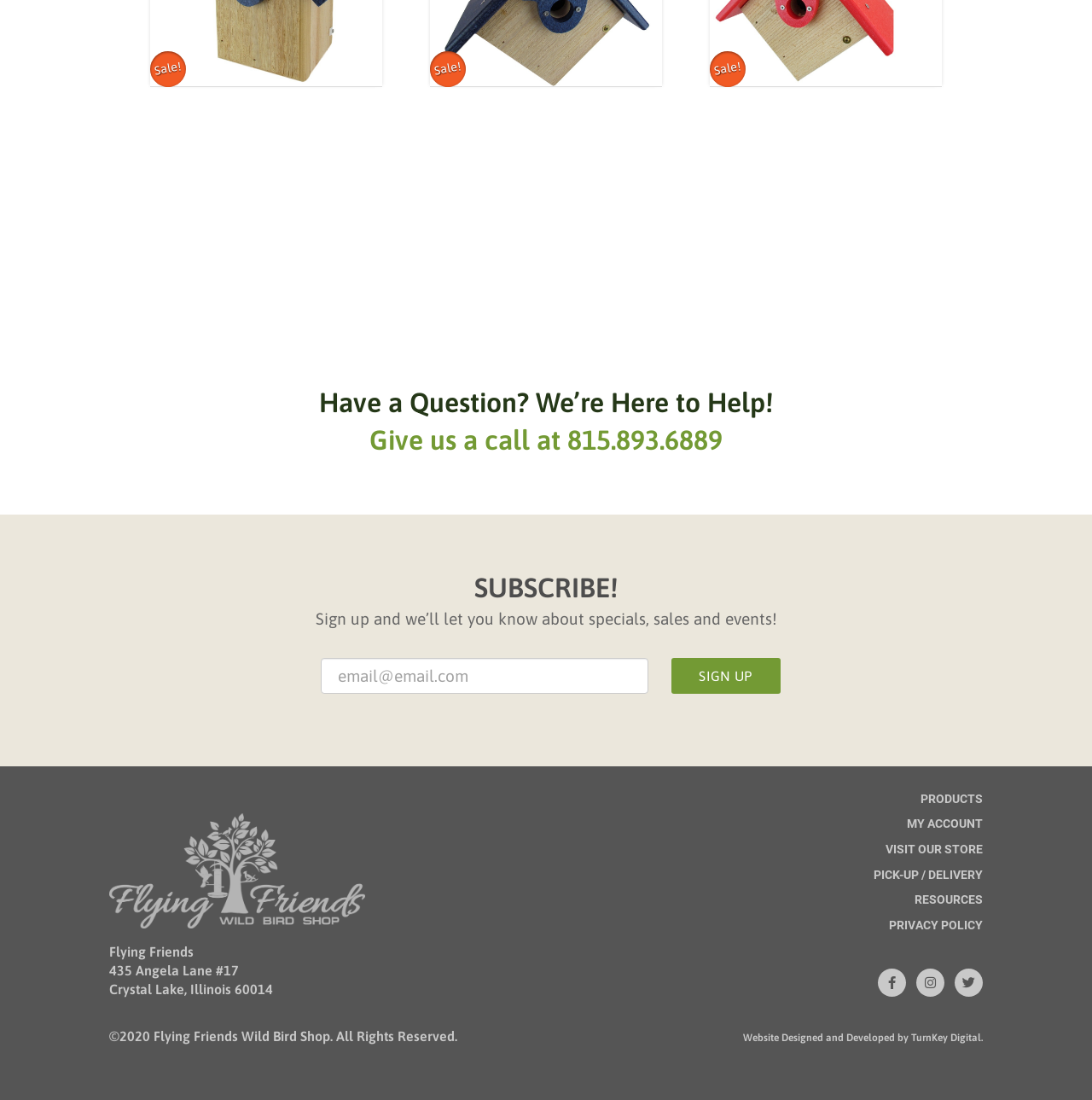Answer the question in one word or a short phrase:
What is the purpose of the 'Sign Up Form'?

To receive specials, sales, and events